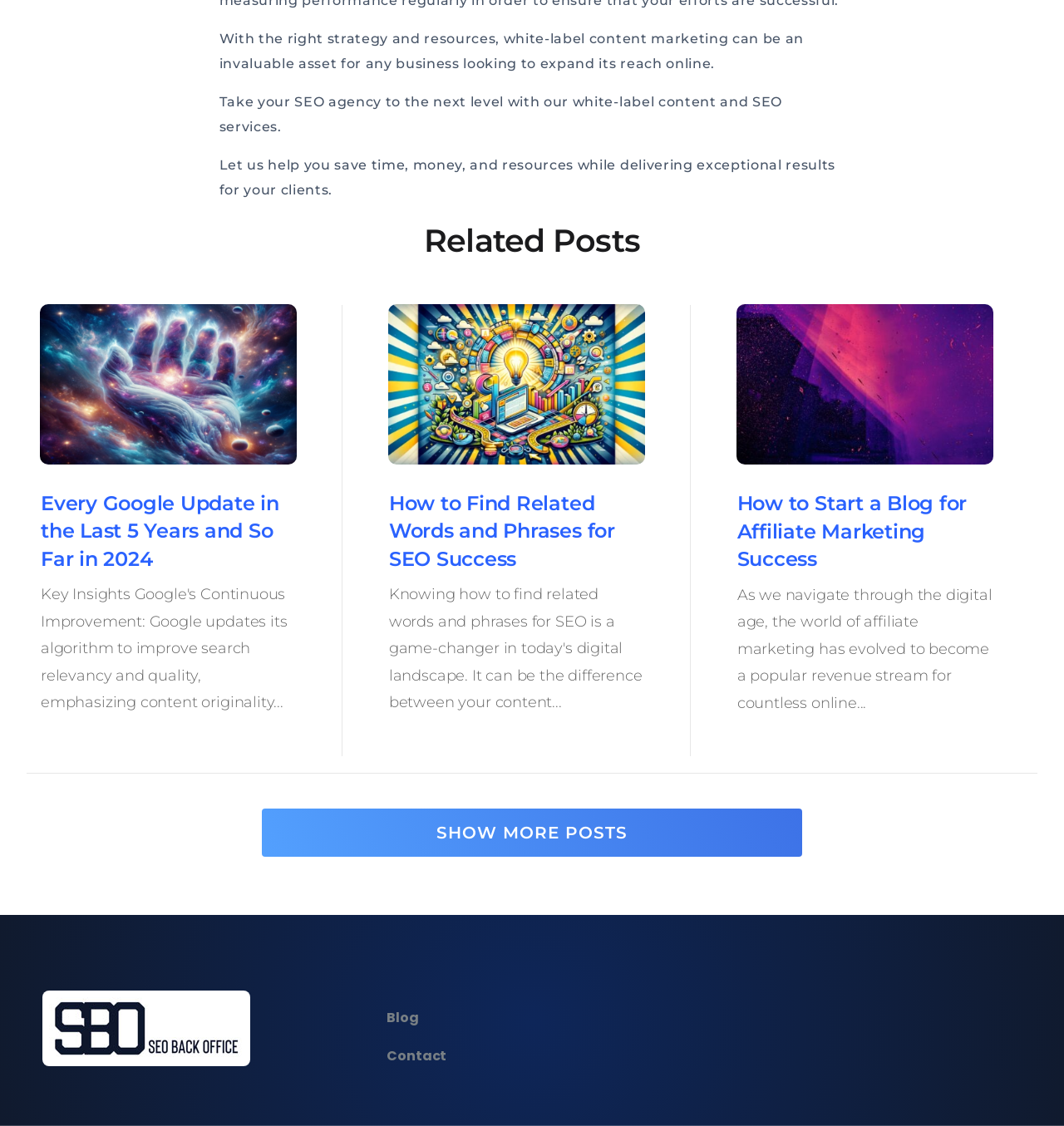Find and provide the bounding box coordinates for the UI element described with: "Show more posts".

[0.246, 0.718, 0.754, 0.761]